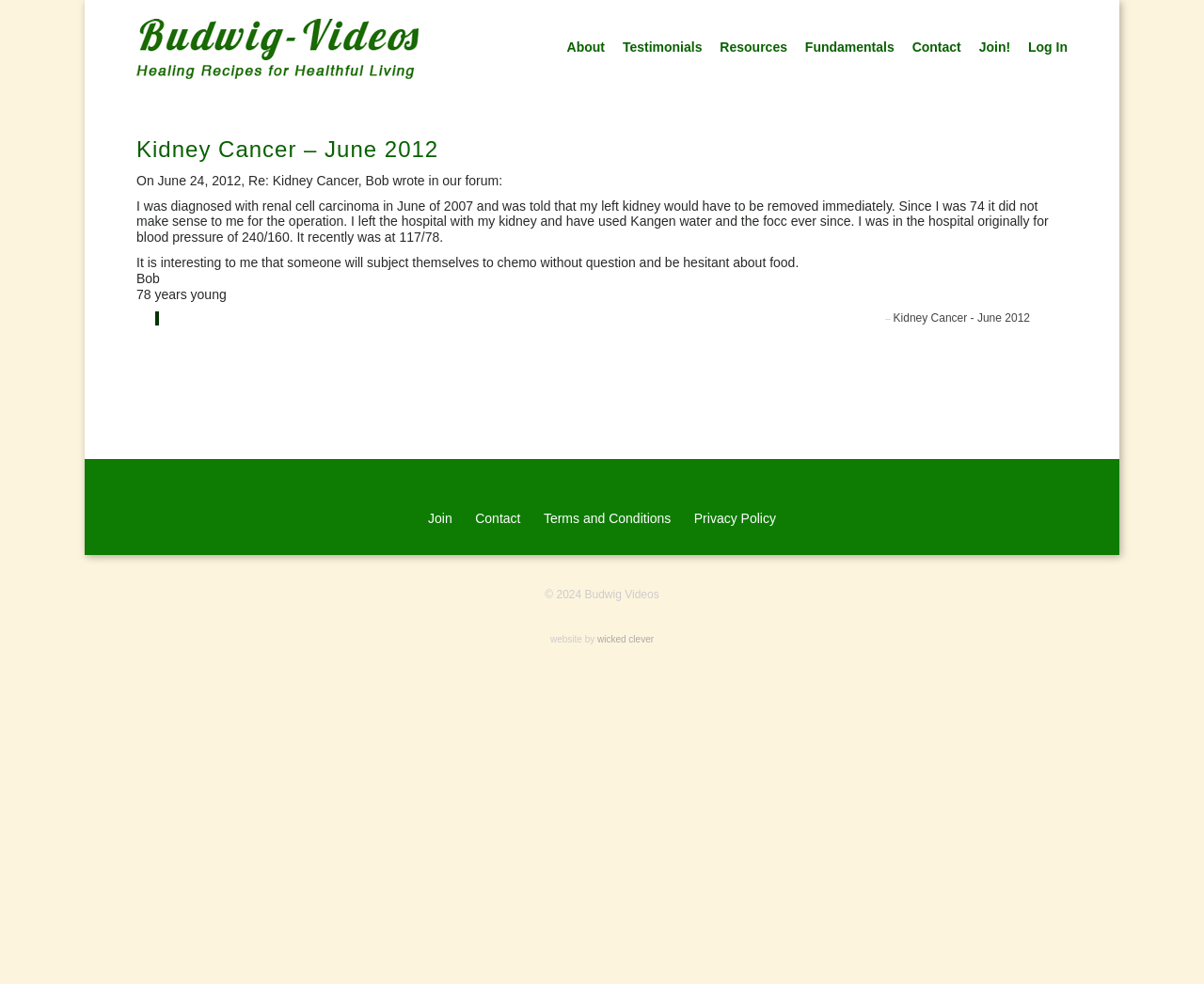Please provide the bounding box coordinates for the element that needs to be clicked to perform the following instruction: "Click on the 'About' link". The coordinates should be given as four float numbers between 0 and 1, i.e., [left, top, right, bottom].

[0.459, 0.034, 0.502, 0.059]